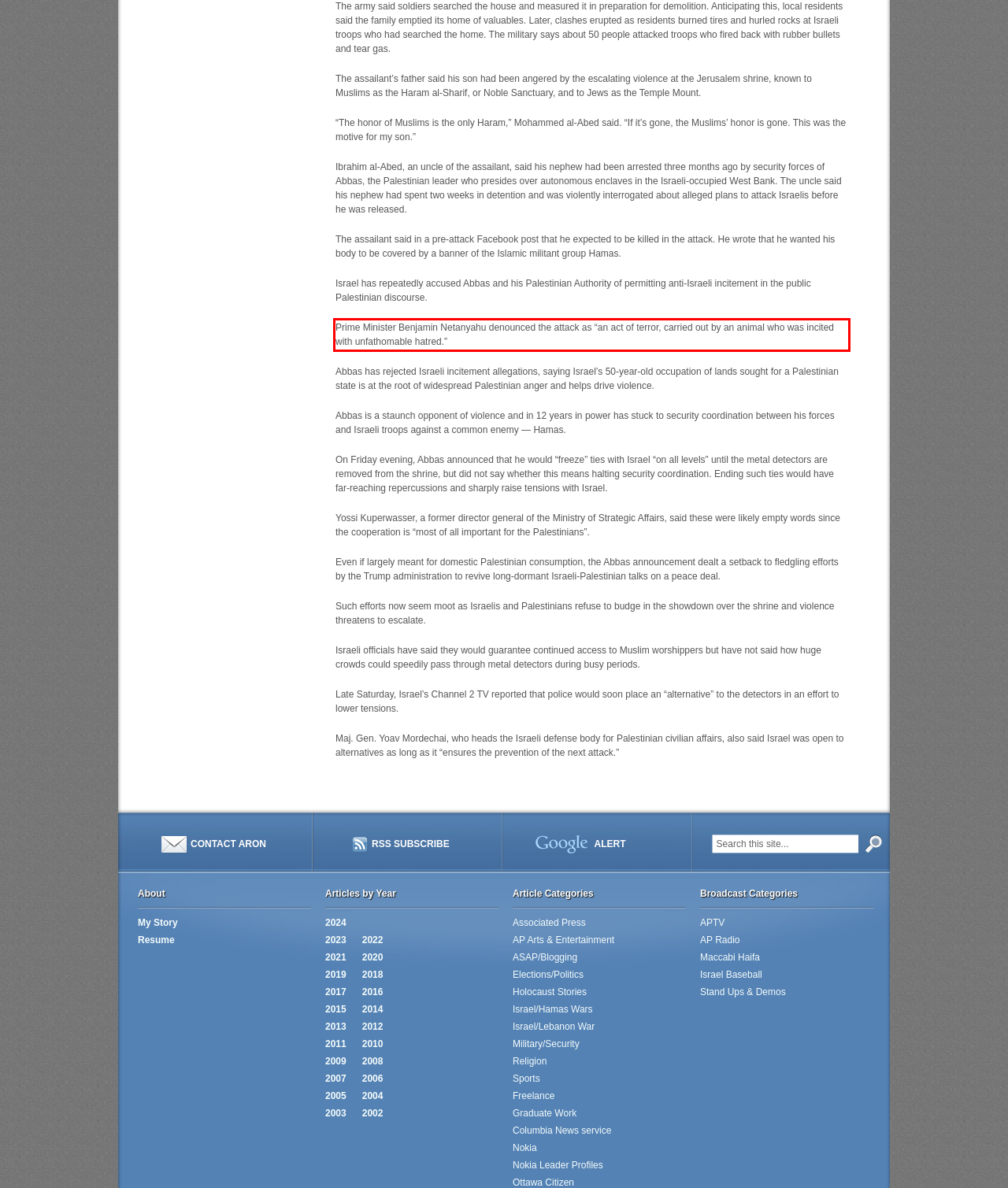You have a screenshot with a red rectangle around a UI element. Recognize and extract the text within this red bounding box using OCR.

Prime Minister Benjamin Netanyahu denounced the attack as “an act of terror, carried out by an animal who was incited with unfathomable hatred.”